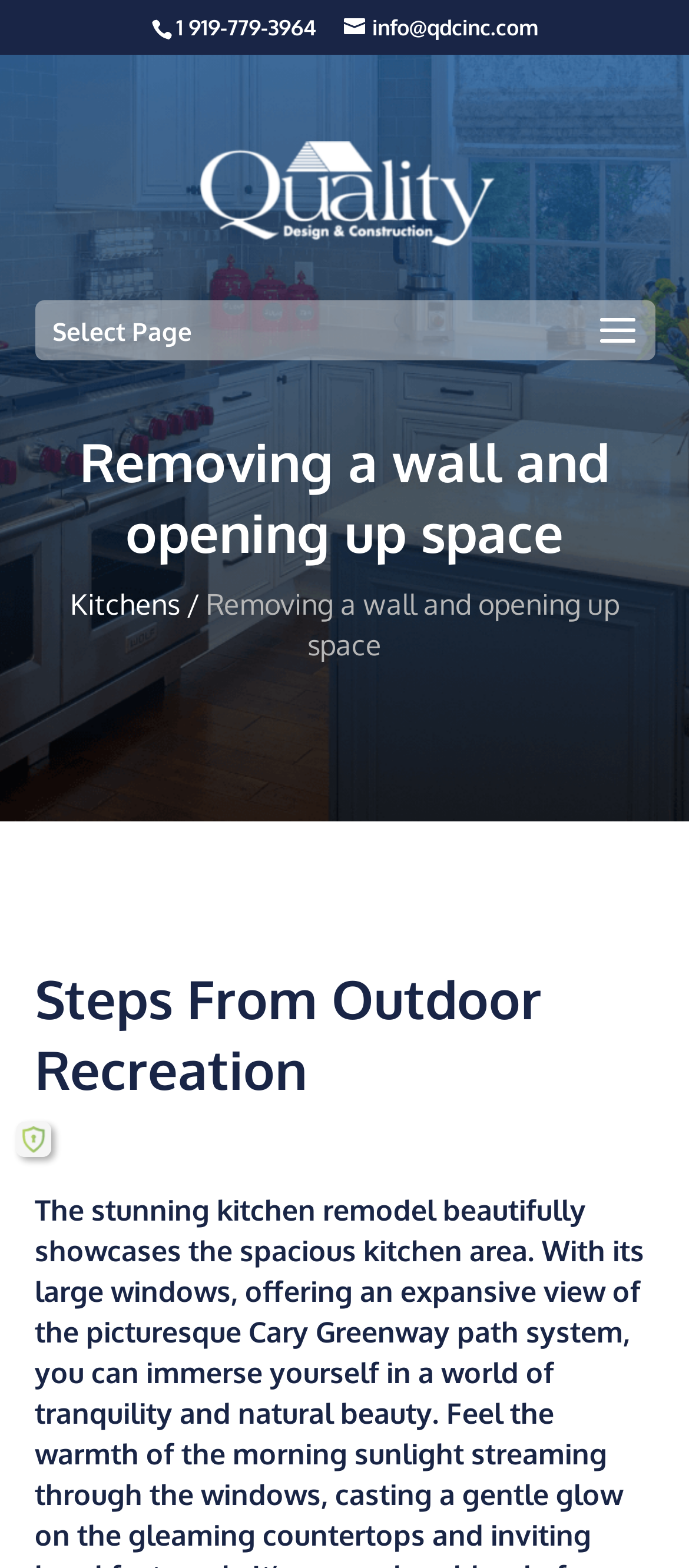Locate the heading on the webpage and return its text.

Removing a wall and opening up space